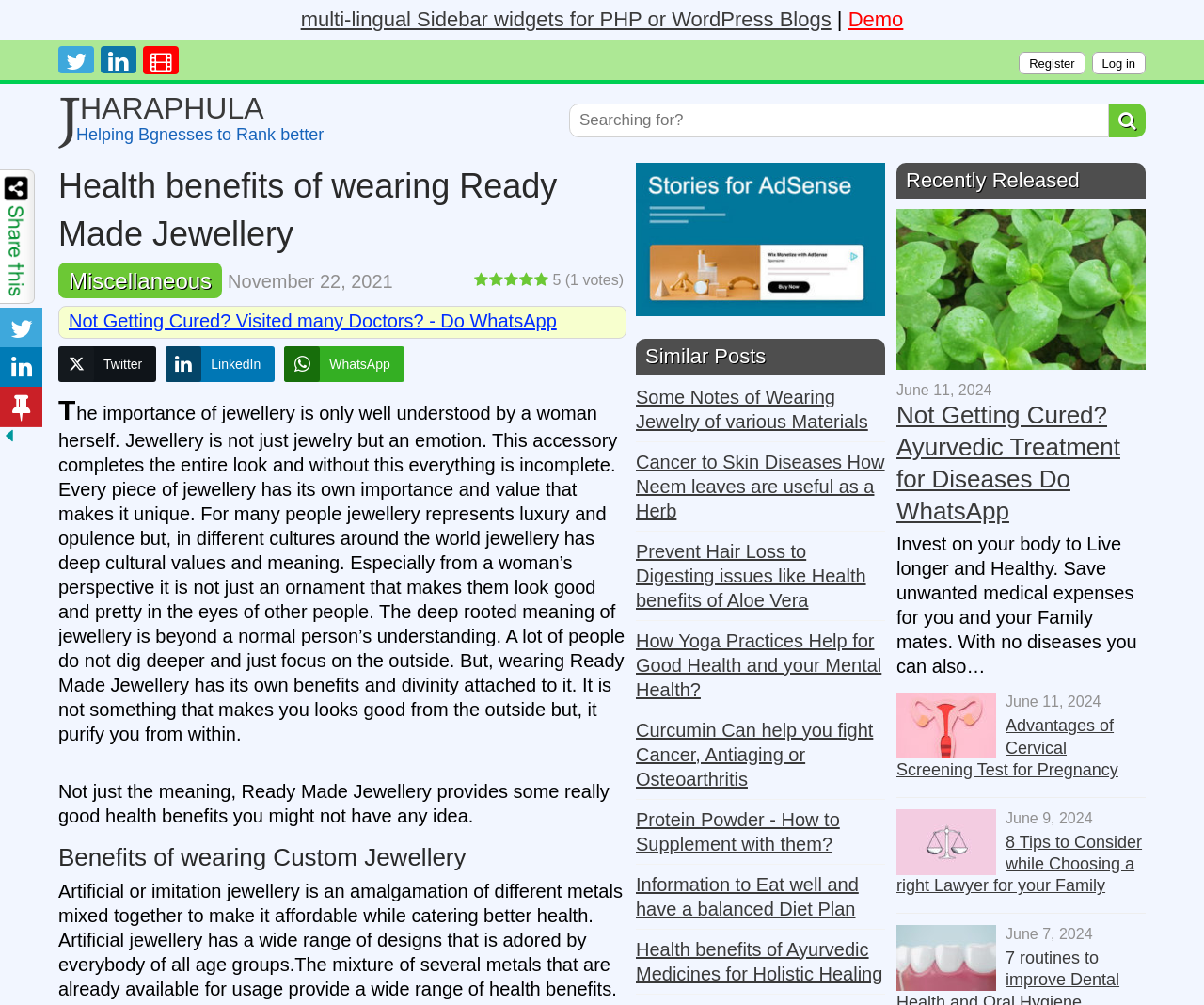Please locate the bounding box coordinates of the element's region that needs to be clicked to follow the instruction: "Click on the 'Twitter Share' button". The bounding box coordinates should be provided as four float numbers between 0 and 1, i.e., [left, top, right, bottom].

[0.048, 0.345, 0.13, 0.38]